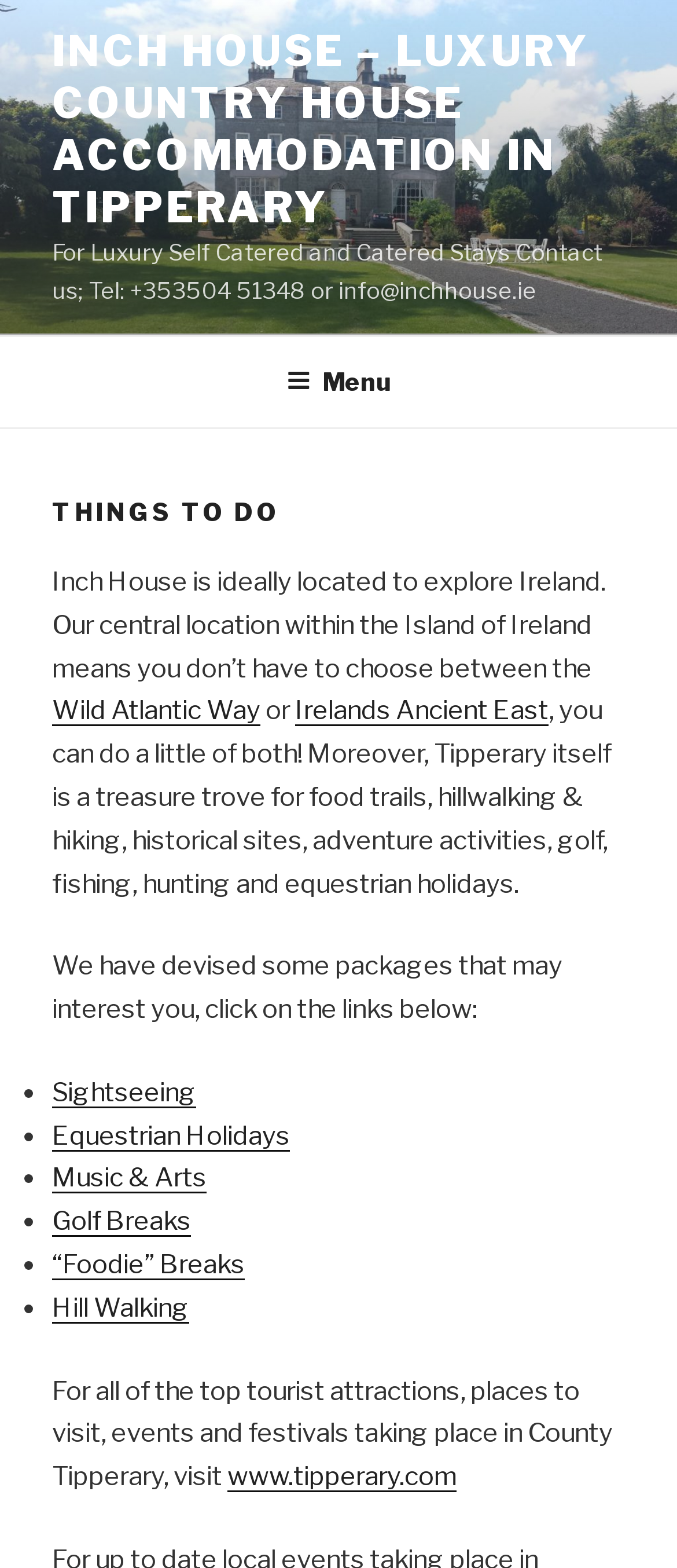Kindly determine the bounding box coordinates of the area that needs to be clicked to fulfill this instruction: "Click the 'Menu' button".

[0.386, 0.216, 0.614, 0.27]